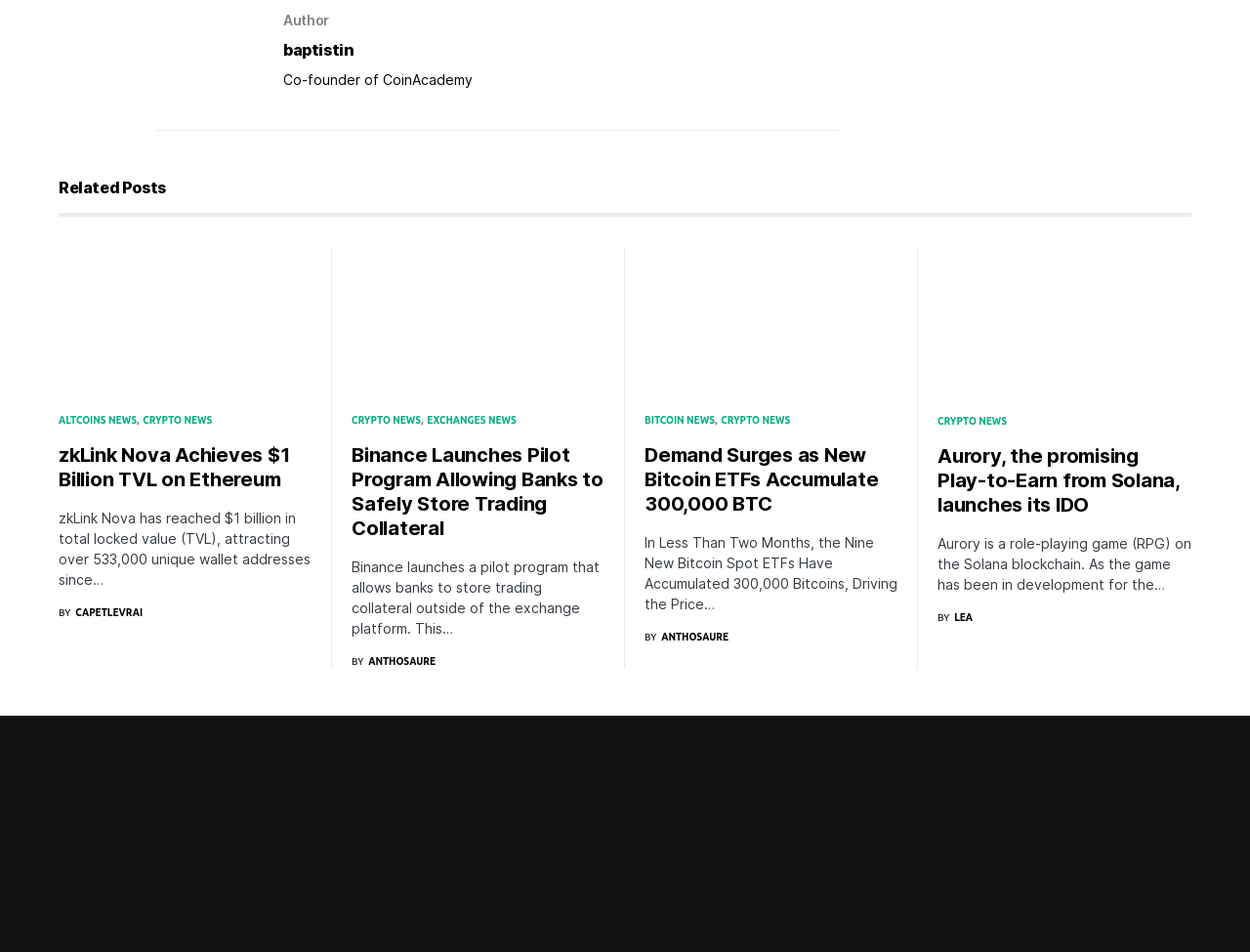What is the name of the author?
From the screenshot, provide a brief answer in one word or phrase.

baptistin